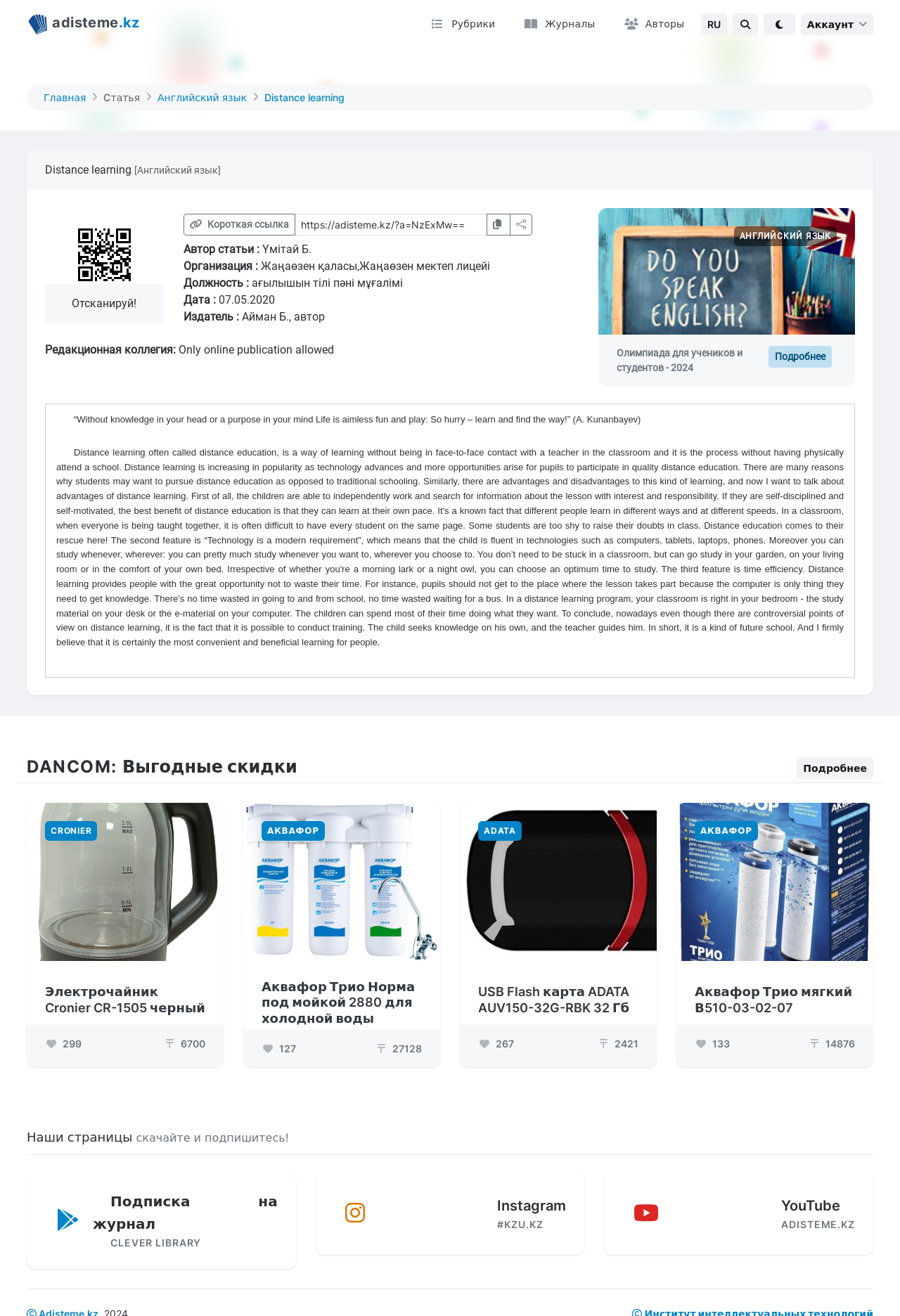Locate the bounding box coordinates of the element that needs to be clicked to carry out the instruction: "Click on the 'Олимпиада для учеников и студентов - 2024' link". The coordinates should be given as four float numbers ranging from 0 to 1, i.e., [left, top, right, bottom].

[0.685, 0.264, 0.825, 0.284]